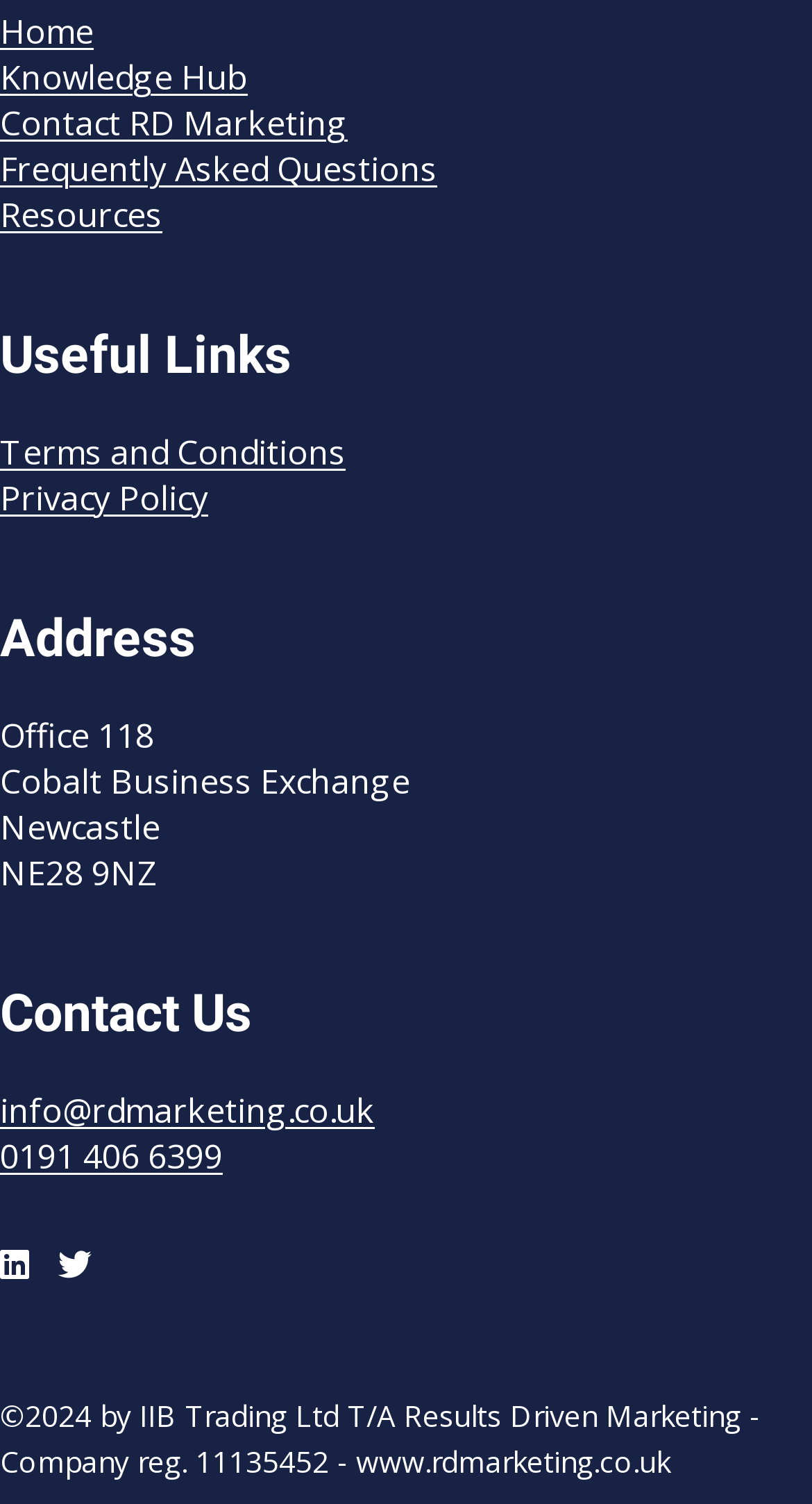Based on the image, please elaborate on the answer to the following question:
What is the company registration number?

The company registration number can be found at the bottom of the webpage, in the copyright section, where it says 'Company reg. 11135452'.